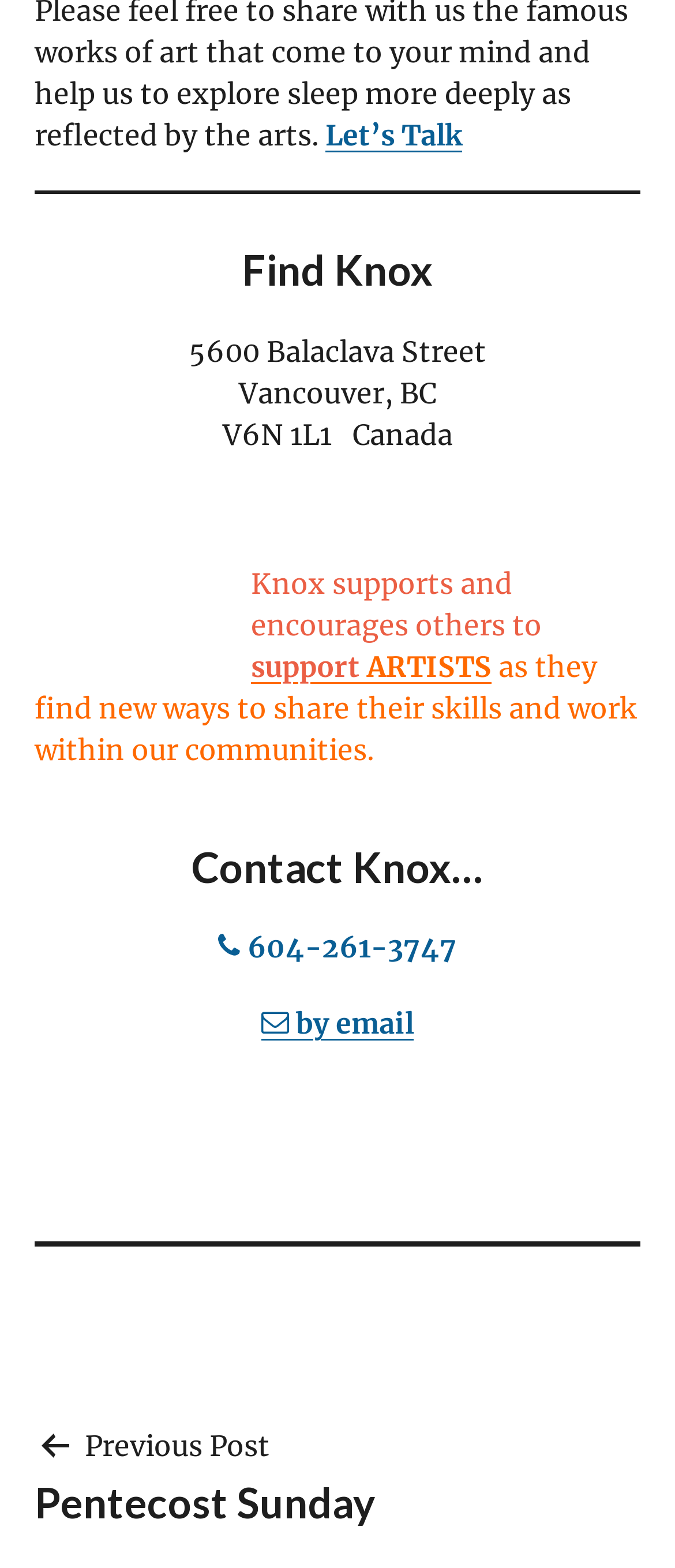What is the purpose of Knox?
Refer to the screenshot and respond with a concise word or phrase.

Support artists